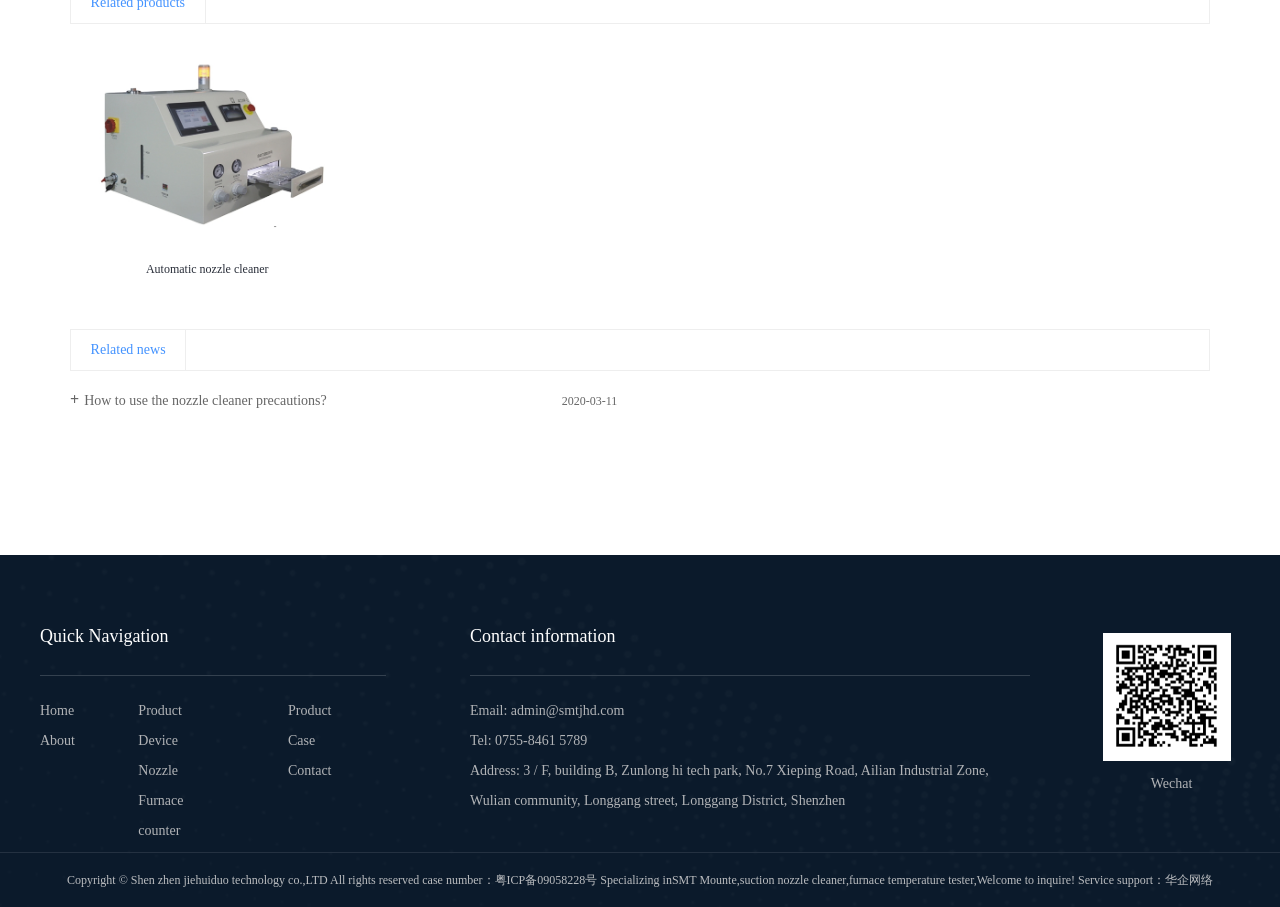Could you indicate the bounding box coordinates of the region to click in order to complete this instruction: "Check the 'Copyright' information".

[0.052, 0.962, 0.386, 0.977]